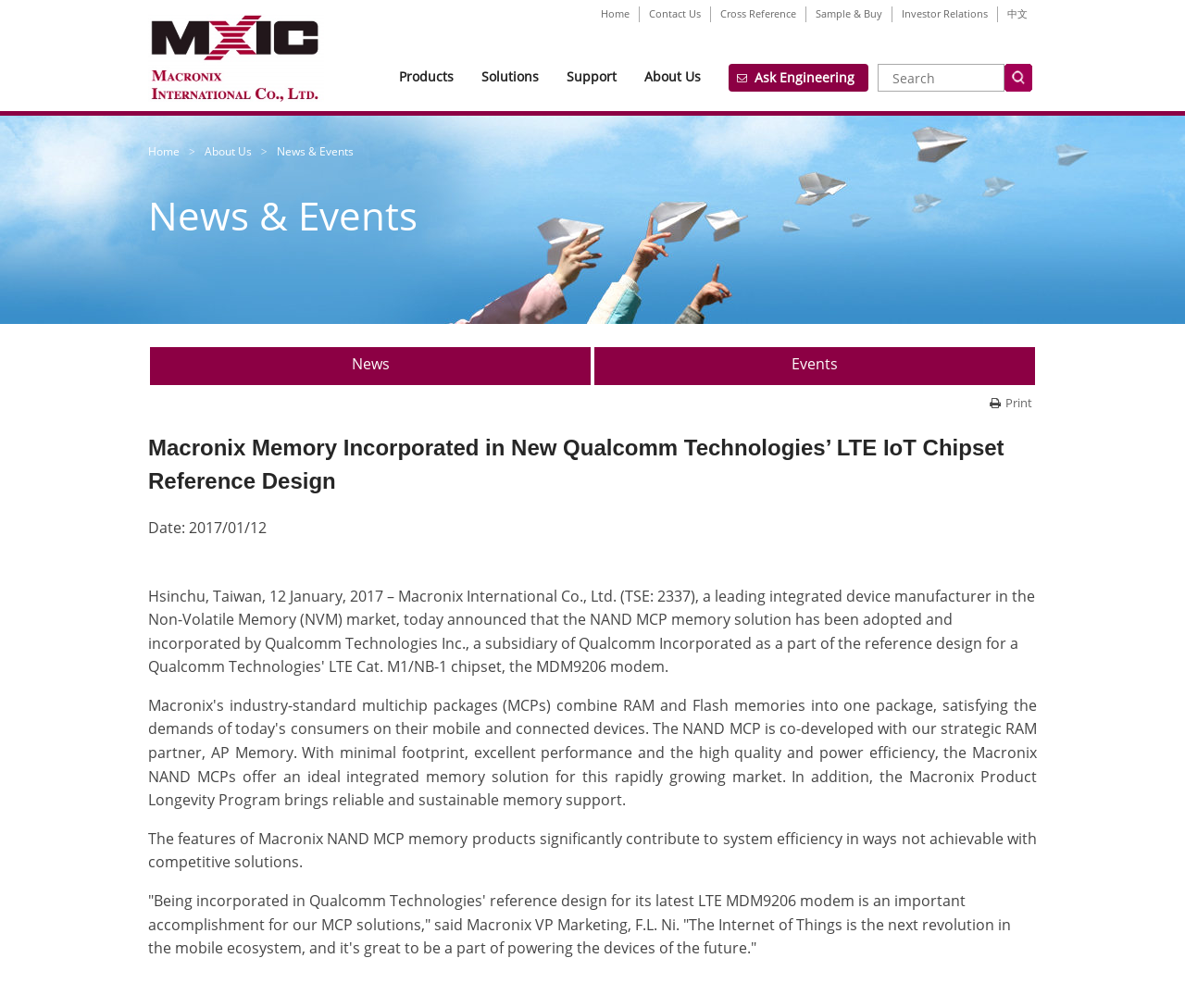What is the date of the news?
Answer the question with detailed information derived from the image.

The date of the news is mentioned as 'Date: 2017/01/12' in the webpage, which indicates when the news was published.